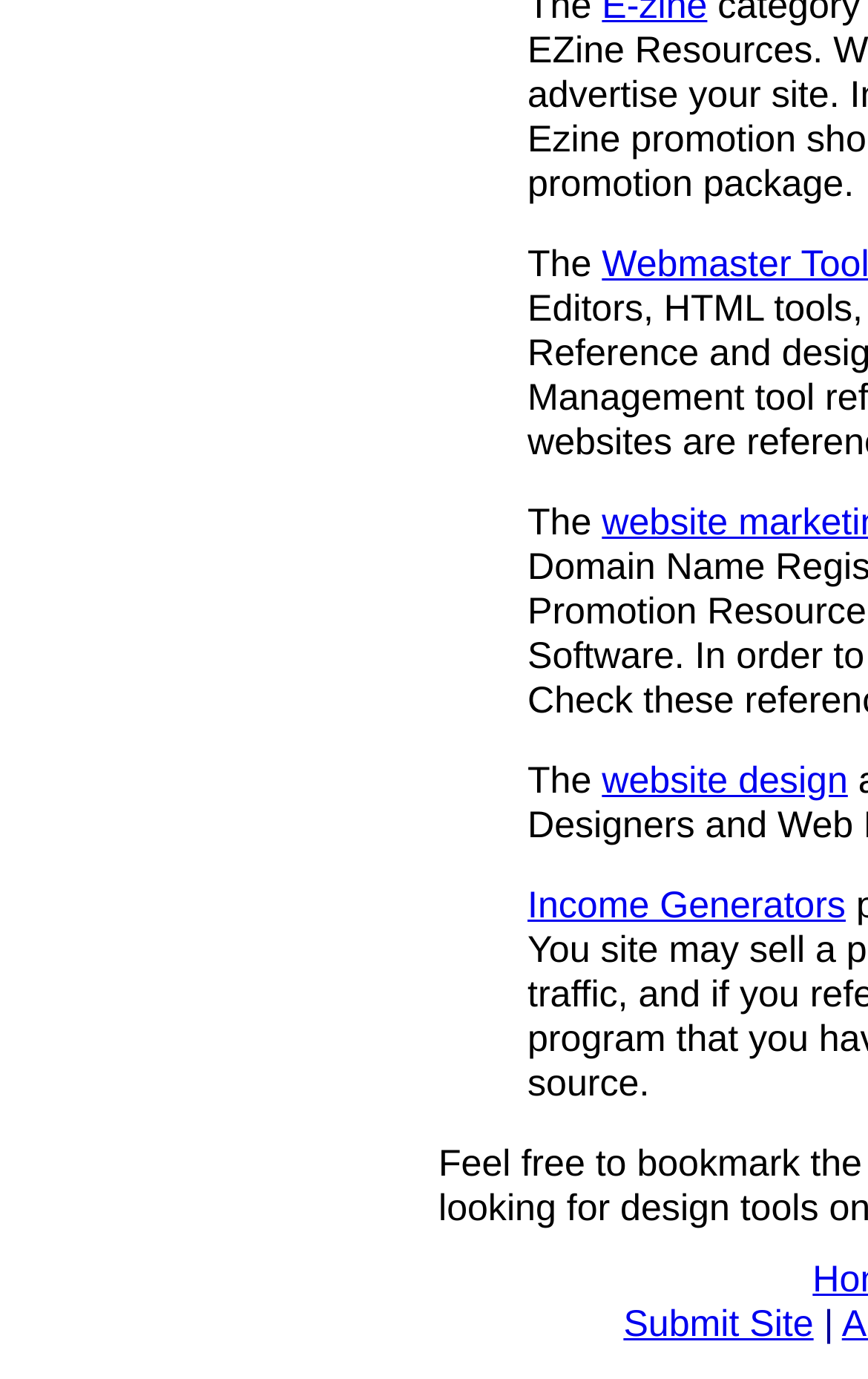Respond to the question below with a single word or phrase: How many links are there on the webpage?

3